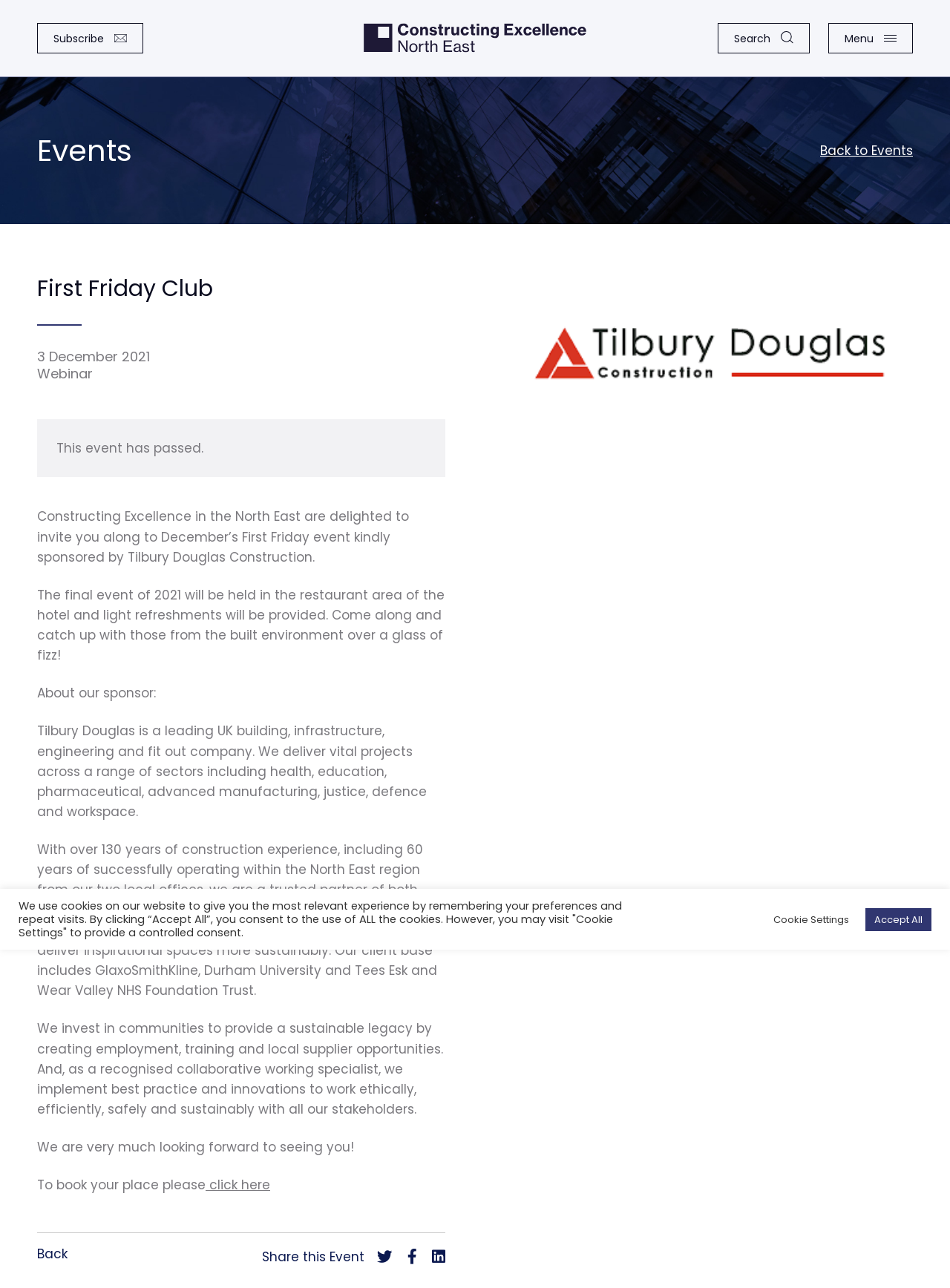Determine the coordinates of the bounding box for the clickable area needed to execute this instruction: "Book your place".

[0.216, 0.913, 0.284, 0.927]